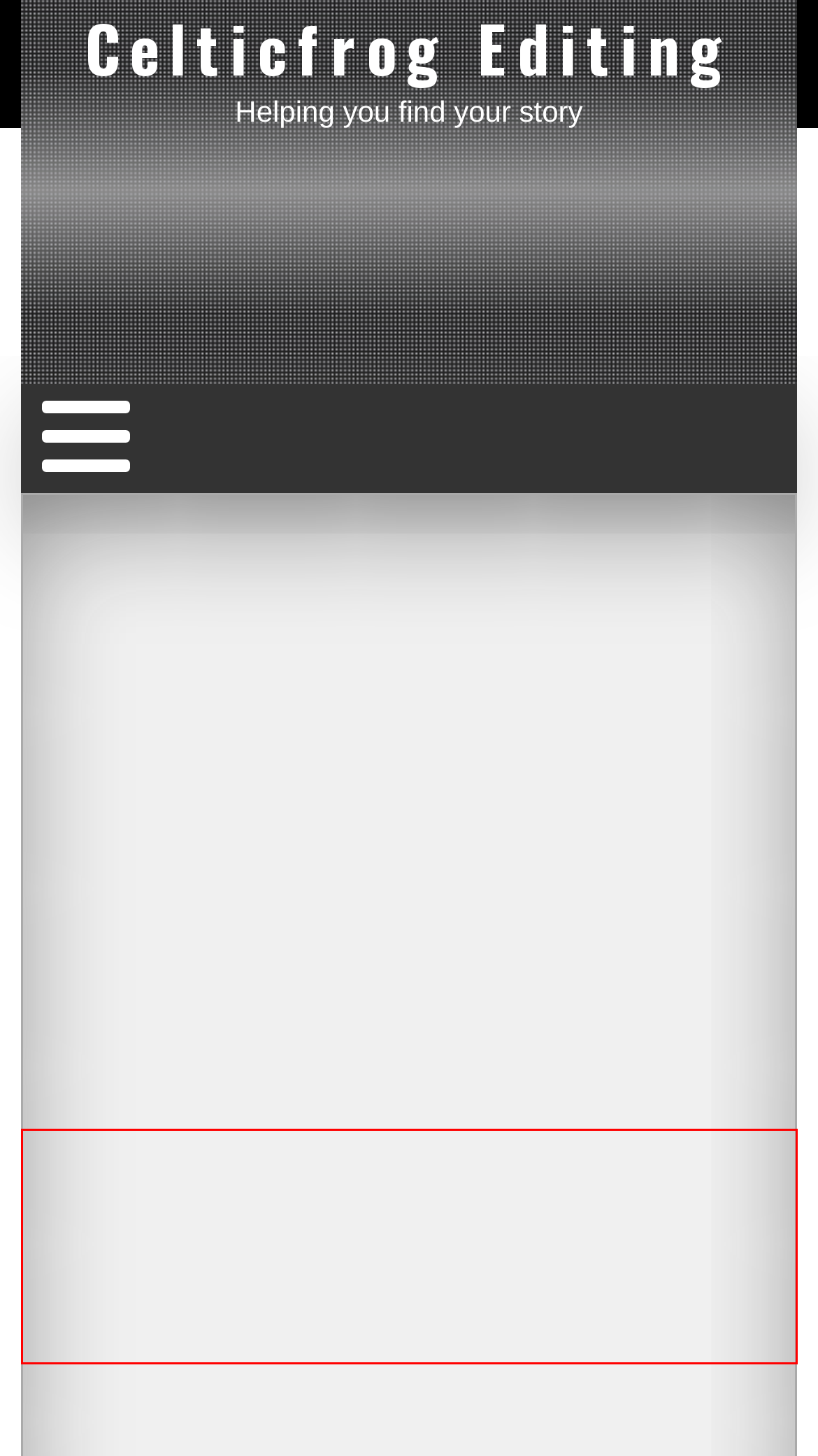By examining the provided screenshot of a webpage, recognize the text within the red bounding box and generate its text content.

Third omniscient has a long history, it was much more popular in years past, especially in children’s’ literature. Though it is an older style, that doesn’t mean no one uses it today. Stephen King has written in Third Omni, The Lemony Snicket Books are in Third Omni as are others.